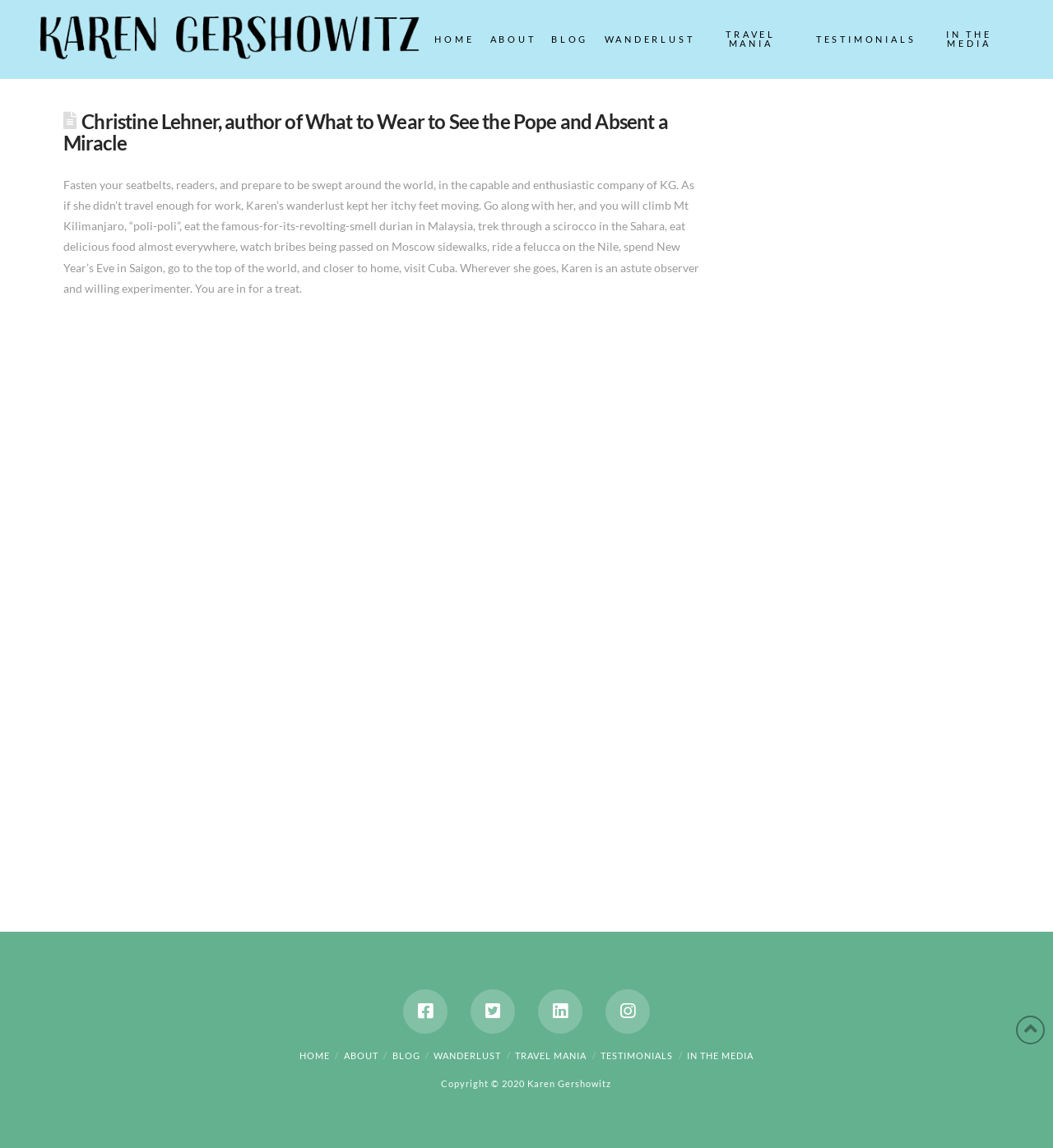Show the bounding box coordinates of the region that should be clicked to follow the instruction: "Click on the HOME link."

[0.402, 0.0, 0.454, 0.069]